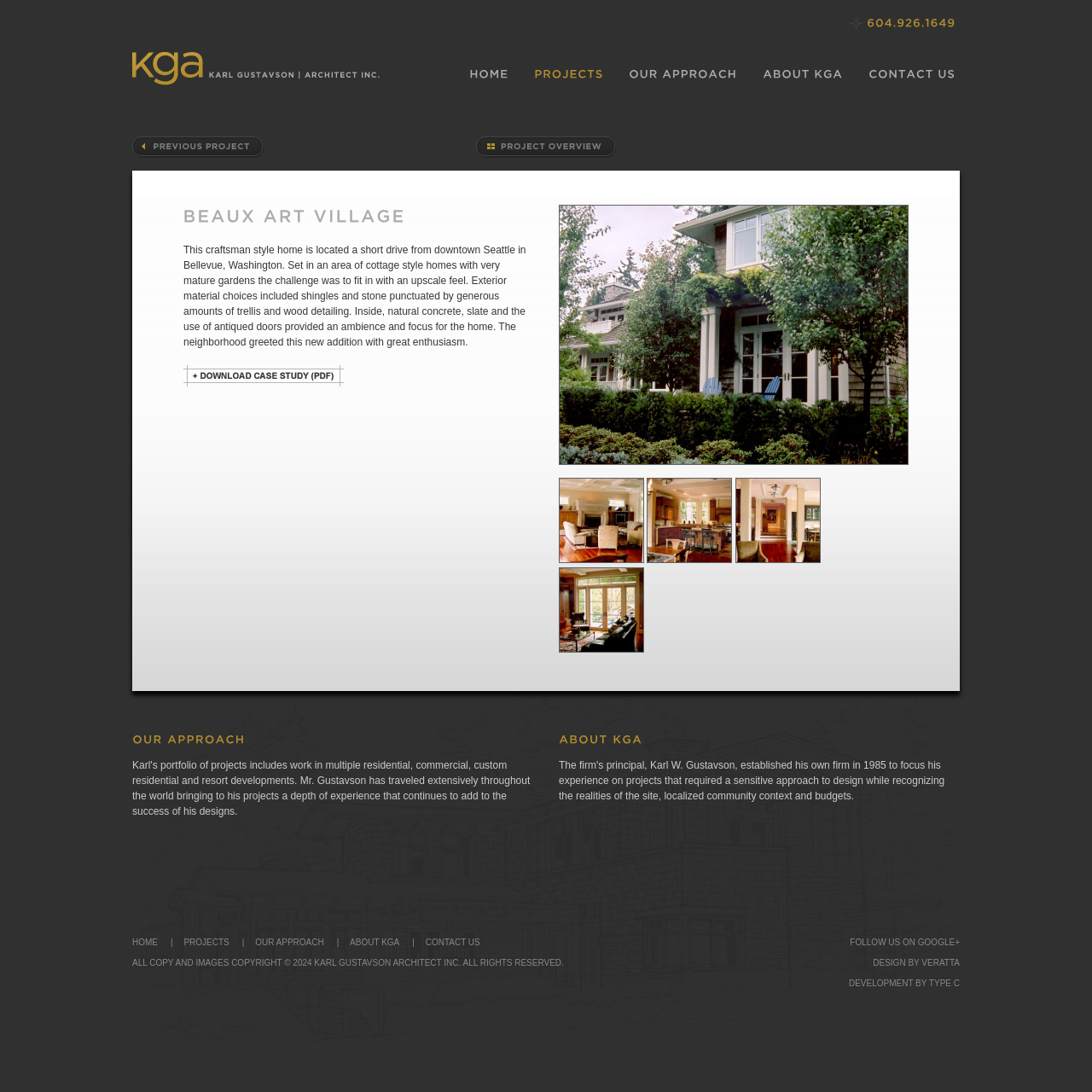Offer a detailed account of what is visible on the webpage.

This webpage is about Karl Gustavson Architect, a Vancouver-based architectural firm. At the top, there are two logos of the firm, one on the left and one on the right, with a phone number and a link to the firm's website on the right. Below the logos, there is a navigation menu with links to different sections of the website, including "HOME", "PROJECTS", "OUR APPROACH", "ABOUT KGA", and "CONTACT US".

The main content of the webpage is about a specific project, Beaux Art Village, a craftsman-style home located in Bellevue, Washington. There is a heading "BEAUX ART VILLAGE" followed by a descriptive text about the project, including its location, design challenges, and features. Below the text, there are multiple images of the project, arranged in a grid-like structure.

On the left side of the page, there are links to navigate to previous projects and back to the projects page. On the right side, there are multiple links to the same project, Beaux Art Village, with different images and descriptions.

At the bottom of the page, there is a section with headings "OUR APPROACH" and "ABOUT KGA", with canvas elements below each heading. Below this section, there is a footer with links to different sections of the website, copyright information, and social media links.